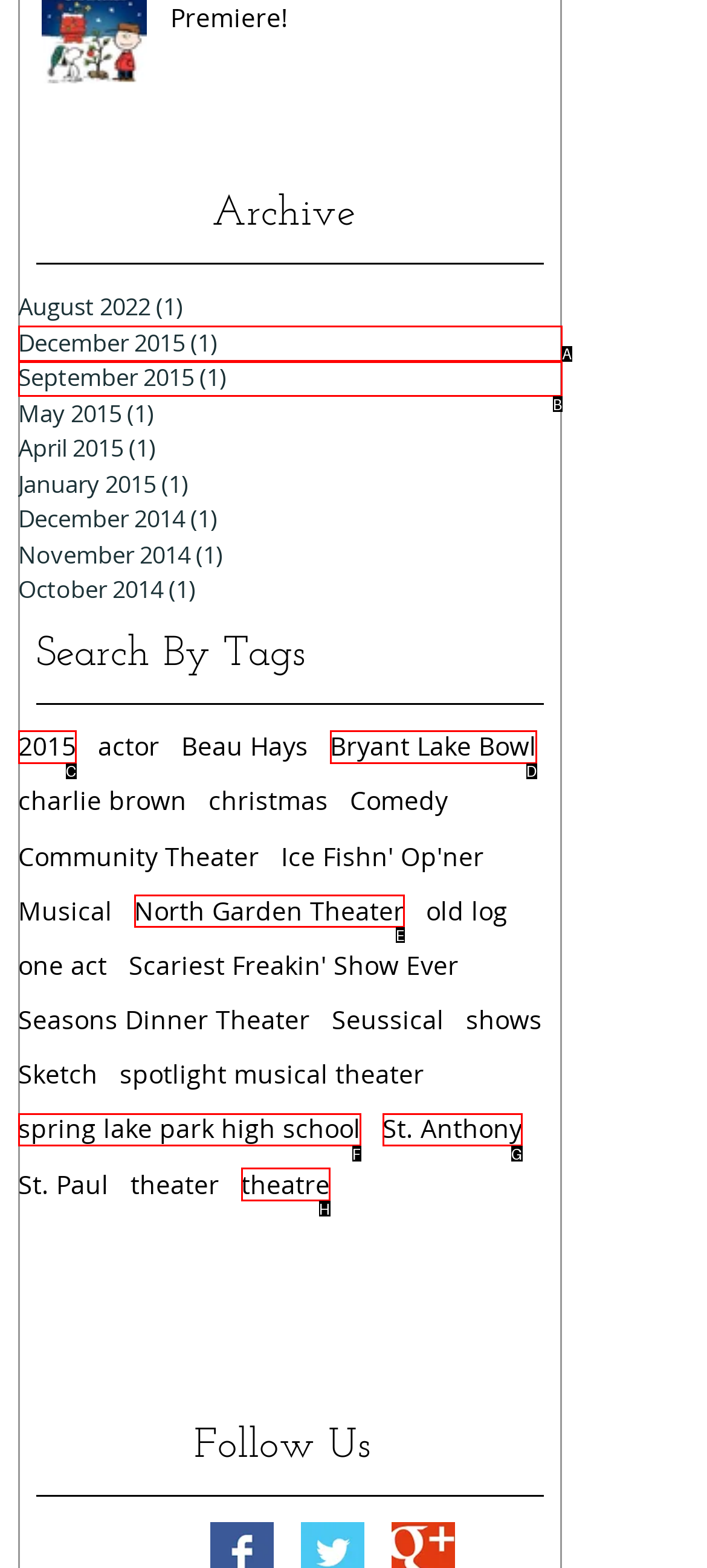Select the letter that corresponds to the UI element described as: spring lake park high school
Answer by providing the letter from the given choices.

F